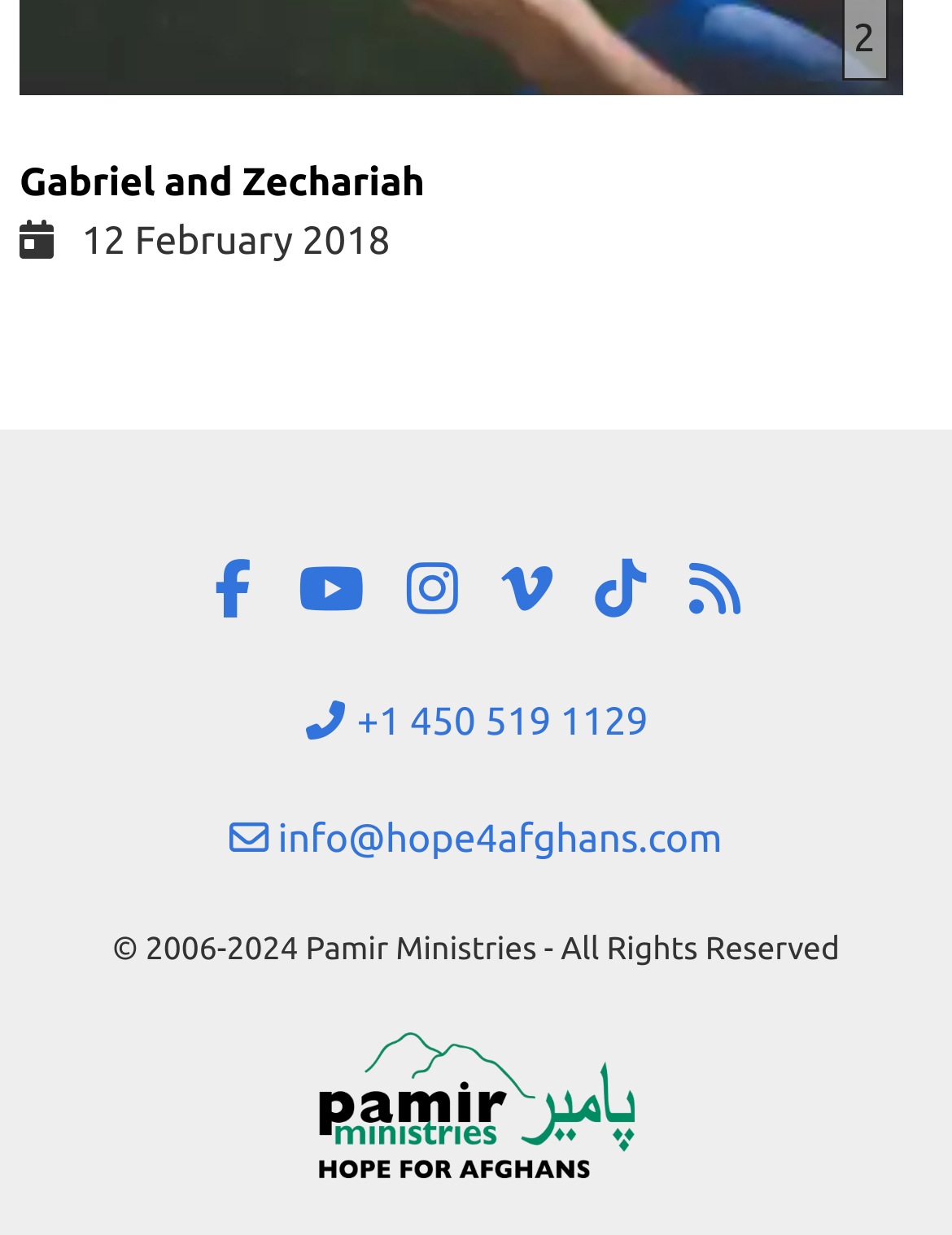Given the element description title="Vimeo", identify the bounding box coordinates for the UI element on the webpage screenshot. The format should be (top-left x, top-left y, bottom-right x, bottom-right y), with values between 0 and 1.

[0.526, 0.45, 0.58, 0.504]